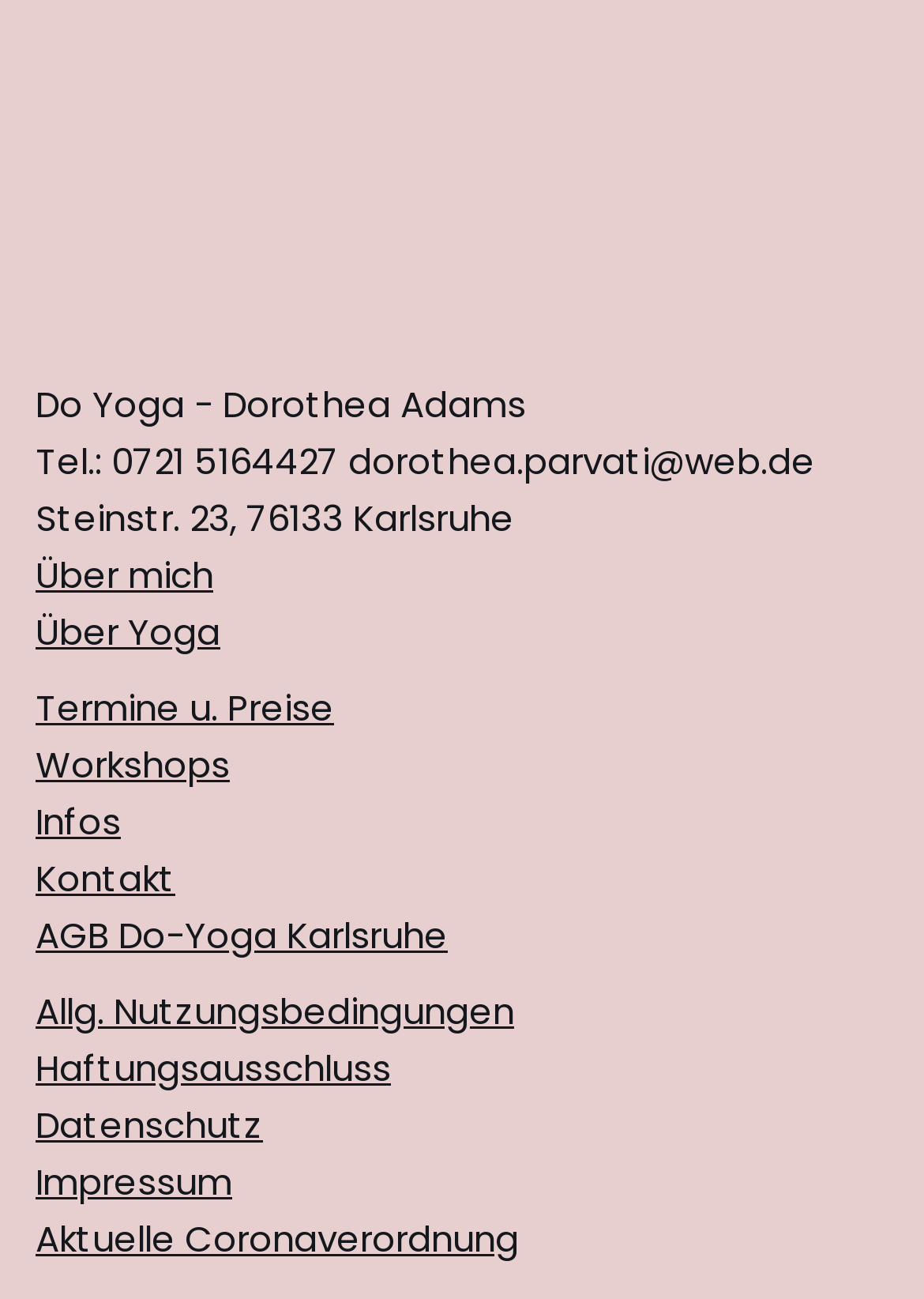What is the name of the yoga instructor?
Using the information from the image, give a concise answer in one word or a short phrase.

Dorothea Adams